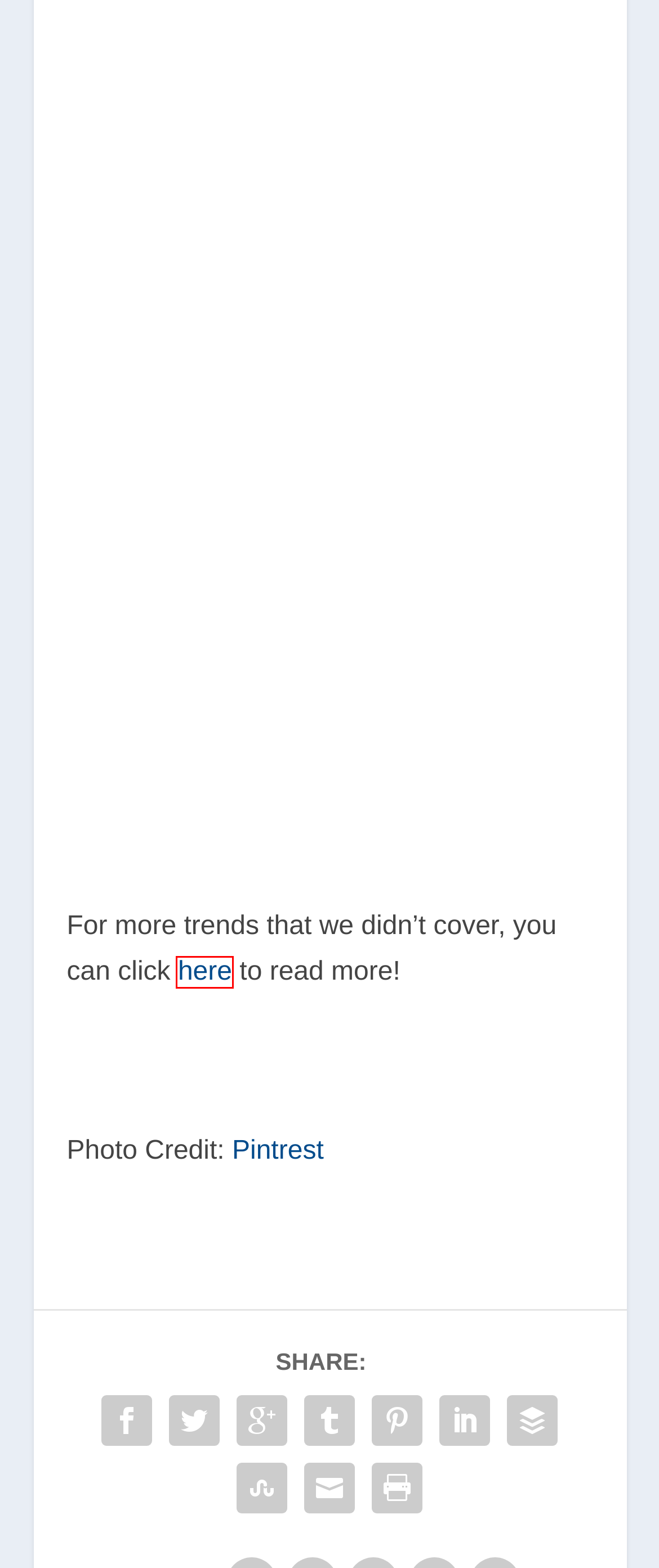You have a screenshot of a webpage with a red bounding box around a UI element. Determine which webpage description best matches the new webpage that results from clicking the element in the bounding box. Here are the candidates:
A. Harford Lifestyle -
B. LifeTime Dental is Celebrating 25 Years in Harford County - Harford Lifestyle
C. Har-co Launches Online Lending - Harford Lifestyle
D. Letter From the Editor - September 2023 - Harford Lifestyle
E. Fashion Trends | Old Clothing That's Back in Style
F. Feature Friday - One Eleven Main - Harford Lifestyle
G. Kumon Learning Center - Feature Friday - Harford Lifestyle
H. Featured Archives - Harford Lifestyle

E